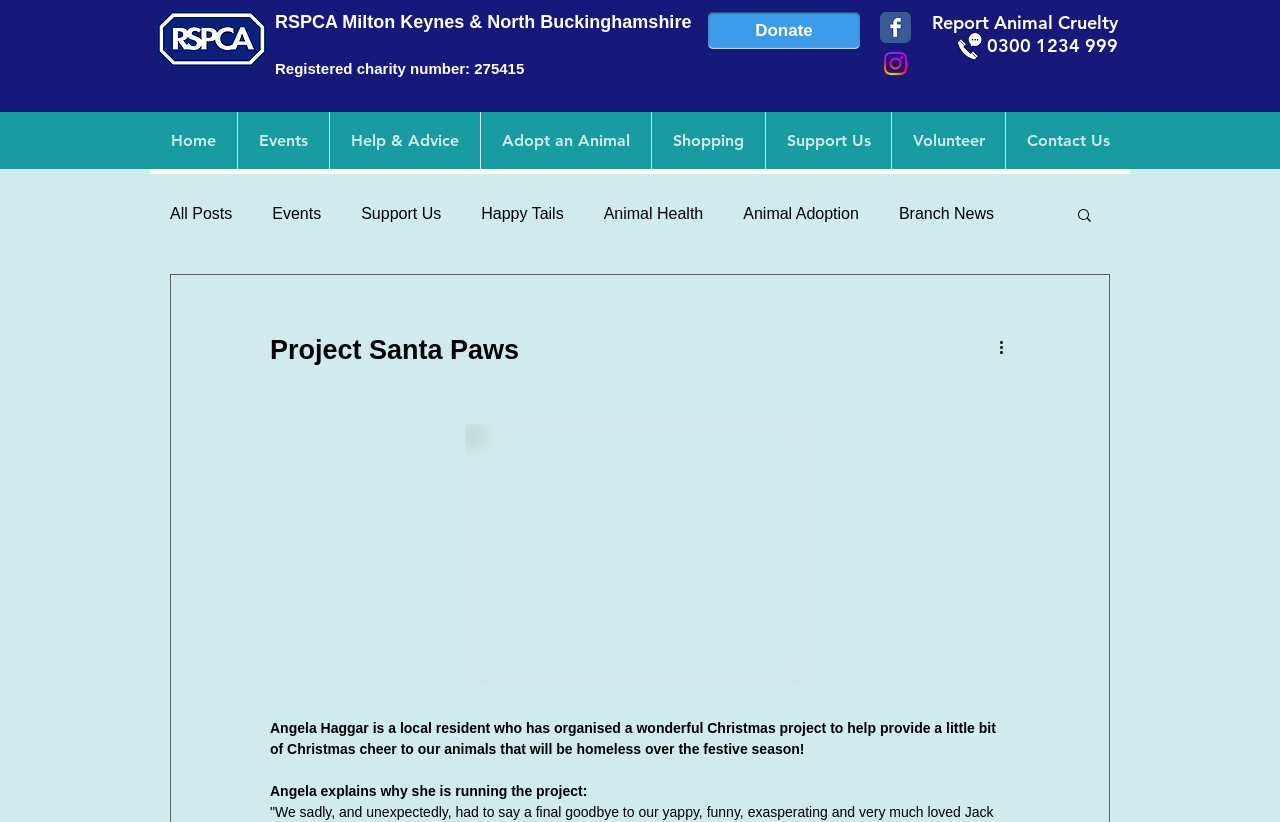What is the title or heading displayed on the webpage?

RSPCA Milton Keynes & North Buckinghamshire